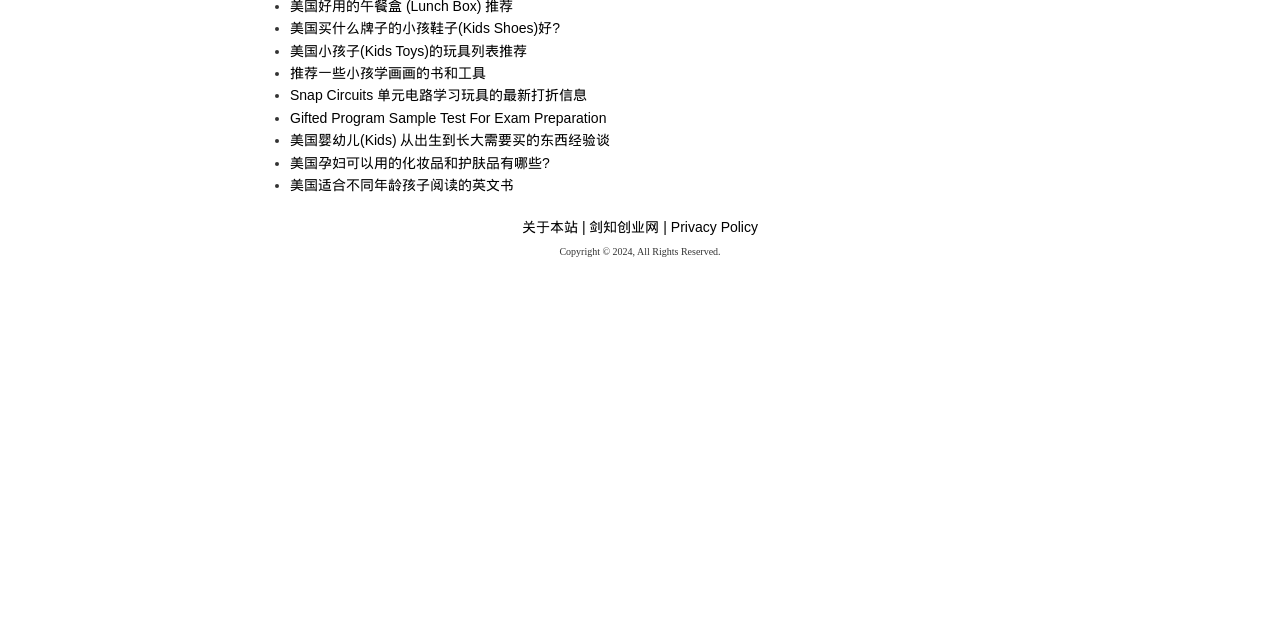Using the element description: "关于本站 |", determine the bounding box coordinates for the specified UI element. The coordinates should be four float numbers between 0 and 1, [left, top, right, bottom].

[0.408, 0.343, 0.457, 0.368]